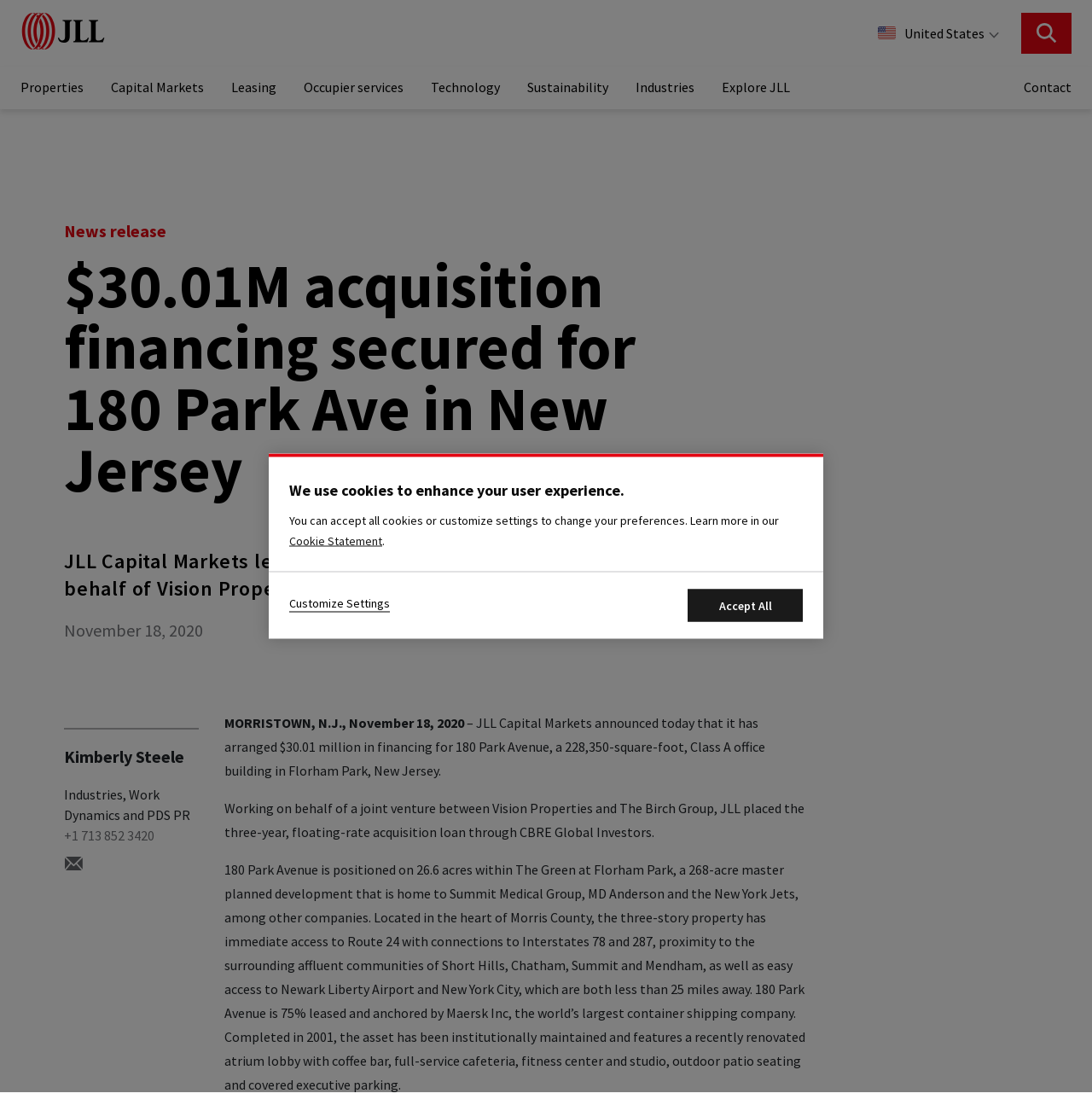Please identify the coordinates of the bounding box that should be clicked to fulfill this instruction: "View Properties".

[0.019, 0.06, 0.077, 0.099]